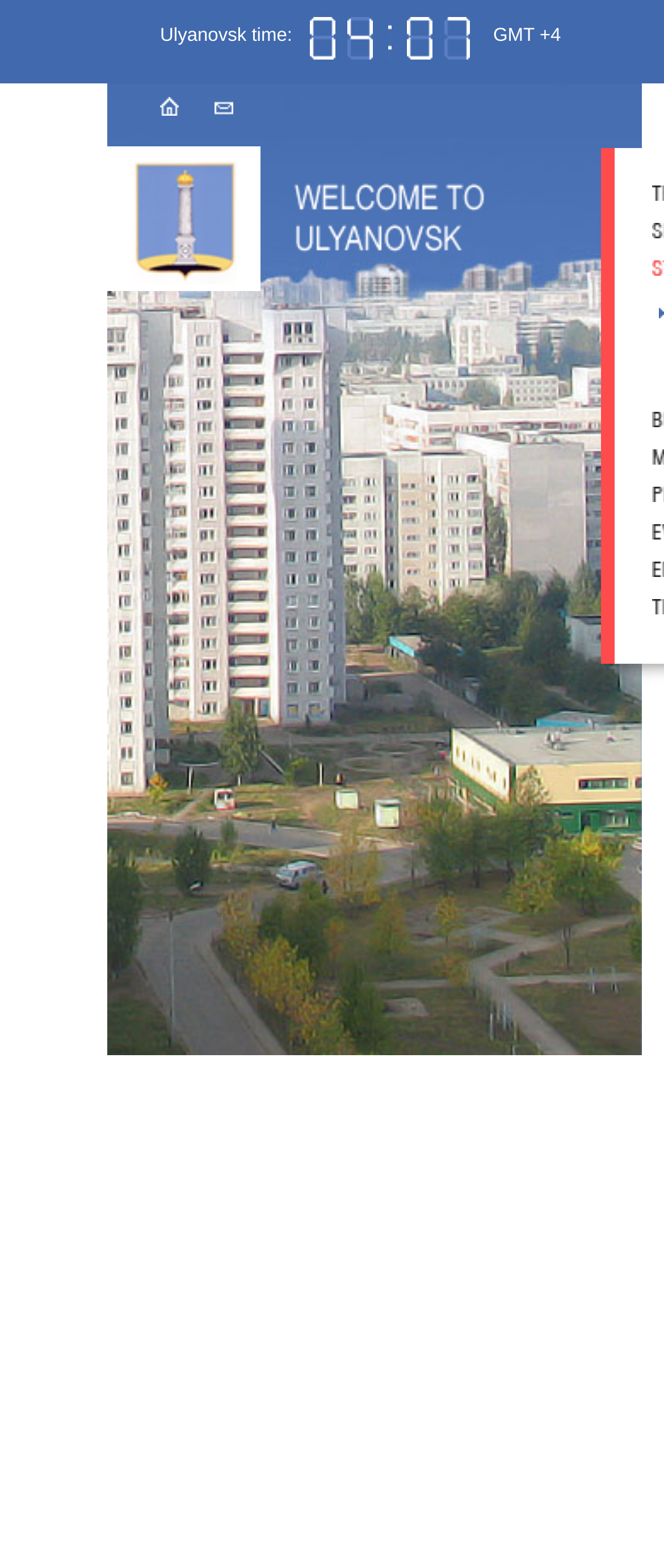Explain the webpage's design and content in an elaborate manner.

The webpage is about Ulyanovsk, a city in Russia. At the top, there is a section displaying the current time in Ulyanovsk, with the text "Ulyanovsk time:" followed by a series of five small images, likely representing a clock or a timer. To the right of these images, the text "GMT +4" is displayed, indicating the city's time zone.

Below the time section, there are two links, "home" and "mail", positioned side by side. Each link has a corresponding icon, with the "home" icon located to the left of the "home" text and the "mail" icon located to the left of the "mail" text.

Above the links, there is a larger image, likely the emblem of Ulyanovsk, situated to the left of a banner image with the text "Welcome to Ulyanovsk". This banner image spans almost the entire width of the page.

At the bottom right corner of the page, there is a small list marker, possibly indicating the start of a list or a menu.